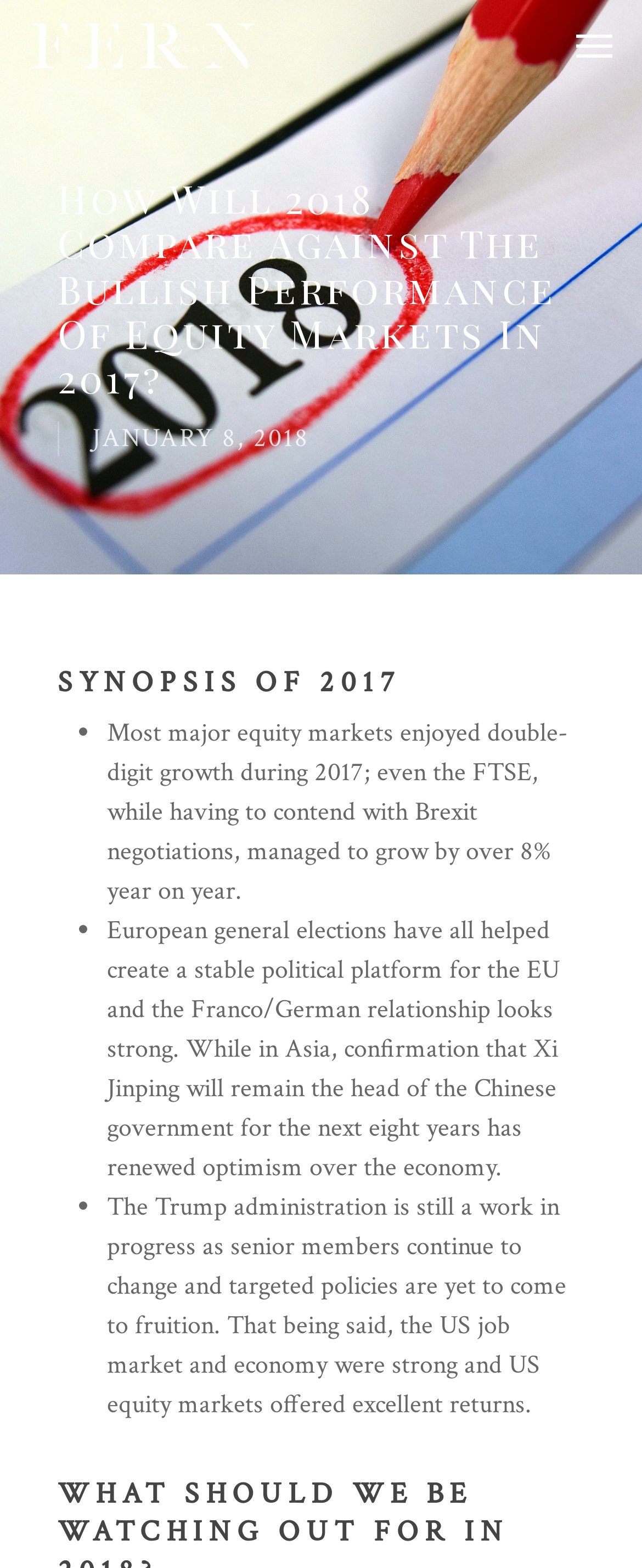Use a single word or phrase to answer the question:
What is the date of the article?

JANUARY 8, 2018